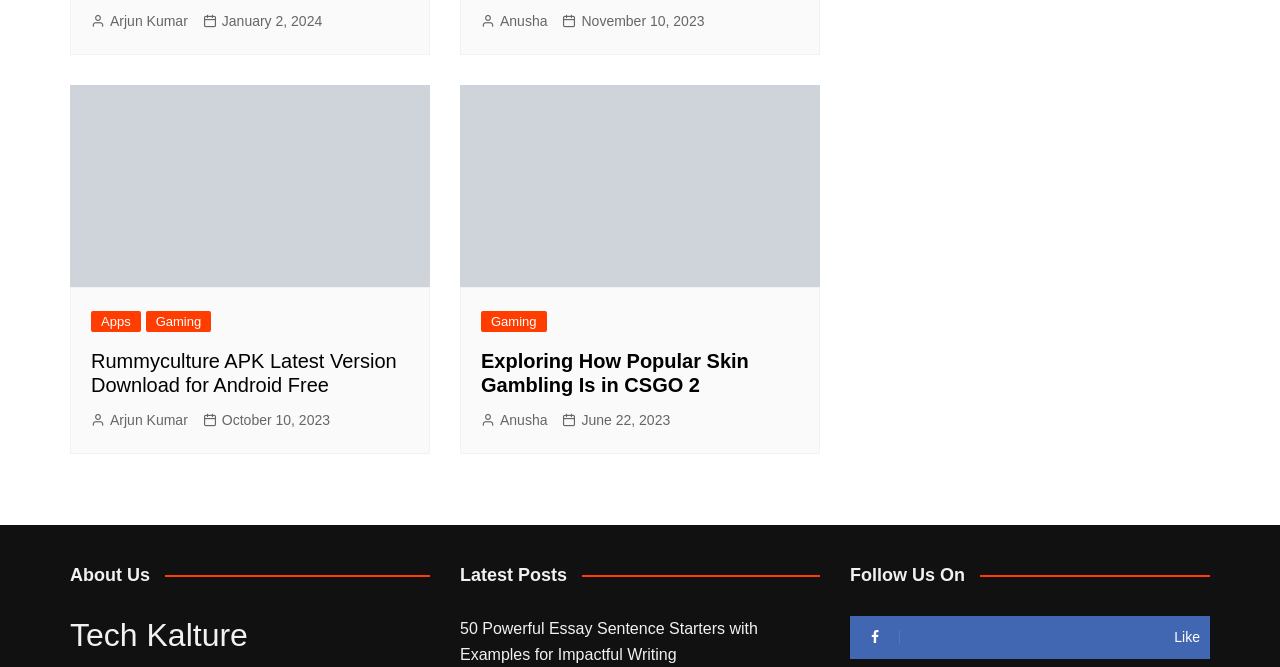Provide a single word or phrase to answer the given question: 
What is the name of the author of the first post?

Arjun Kumar